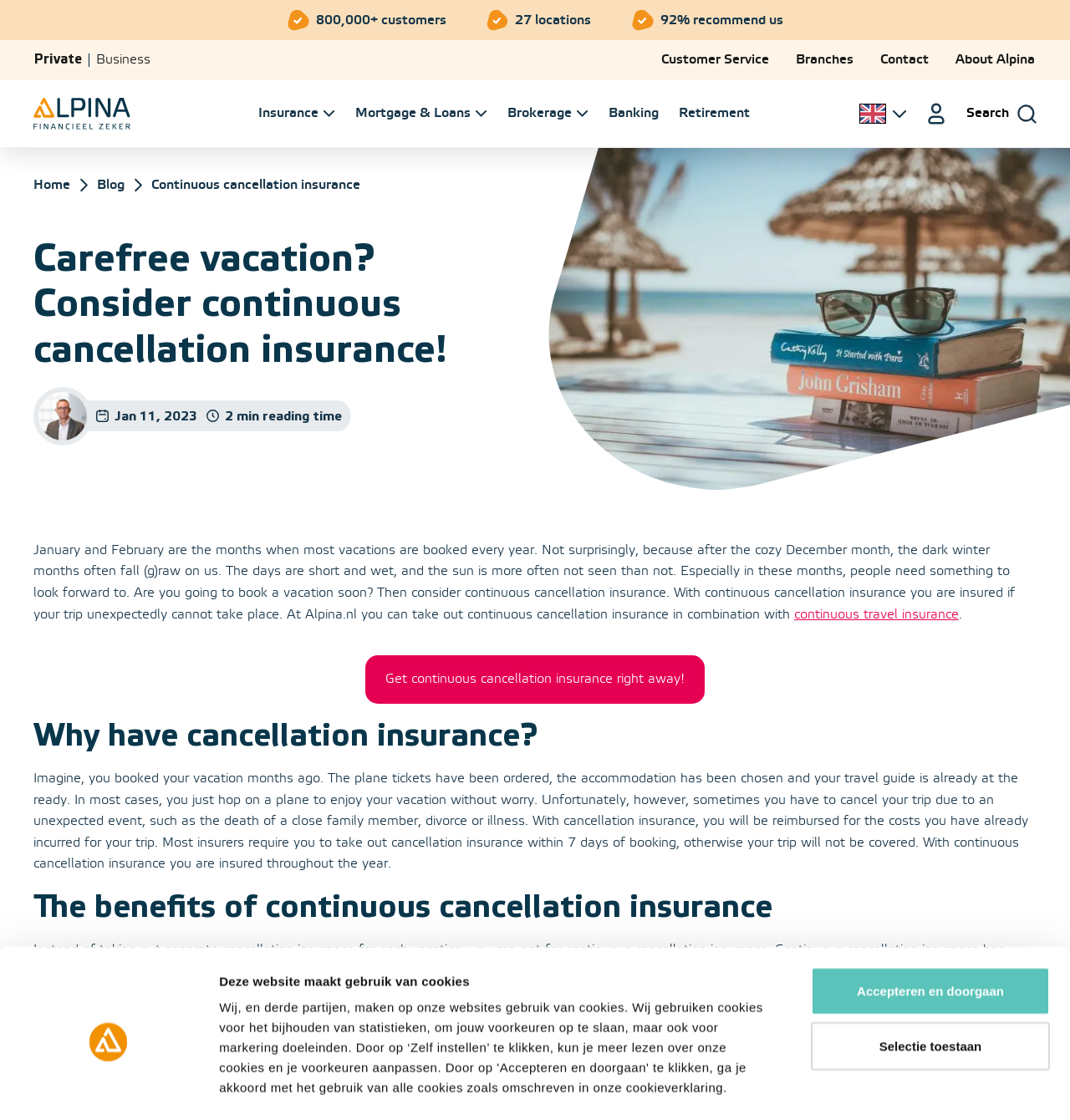Give a succinct answer to this question in a single word or phrase: 
What is the percentage of people who recommend Alpina?

92%